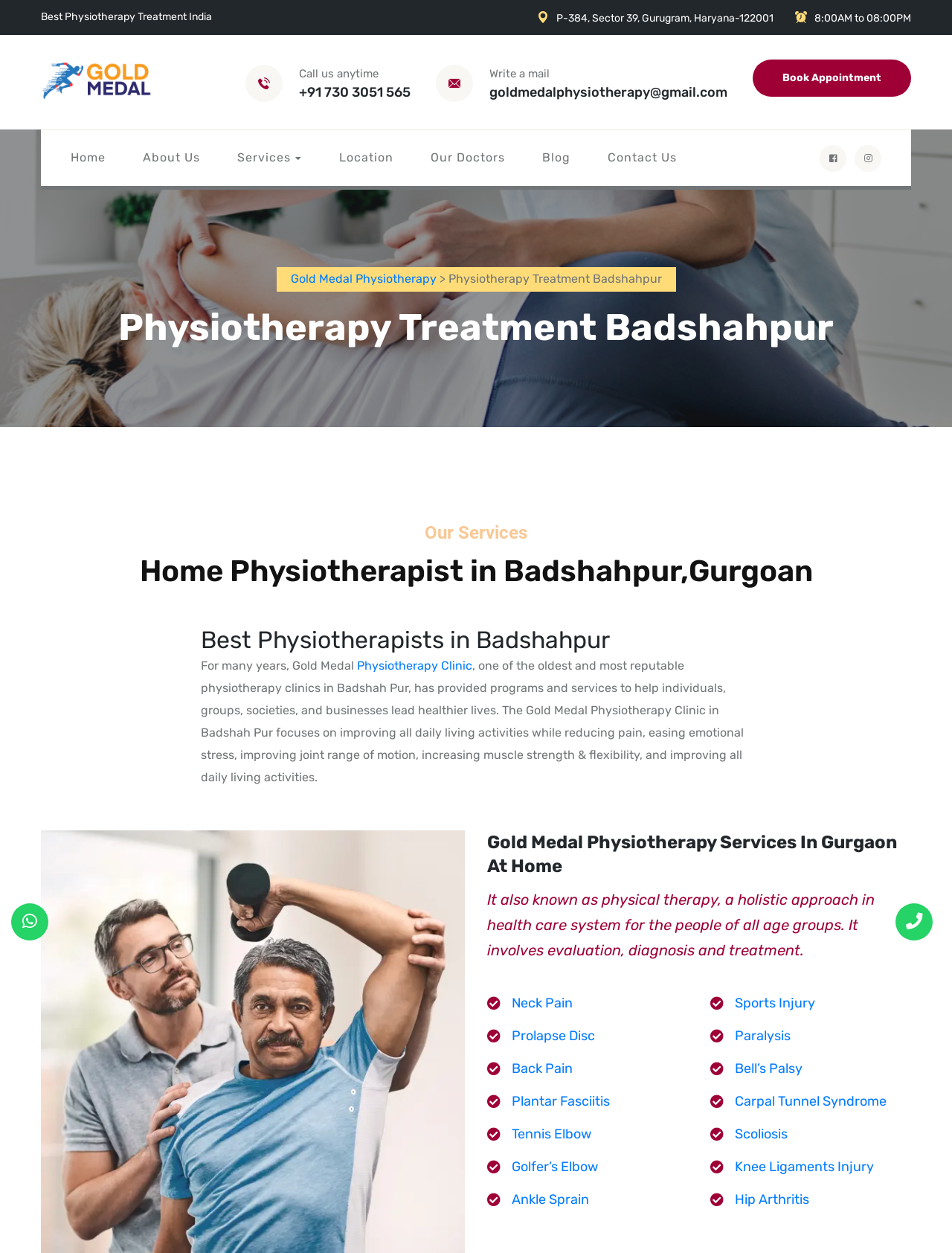Determine the bounding box coordinates of the region I should click to achieve the following instruction: "Learn more about the physiotherapy services". Ensure the bounding box coordinates are four float numbers between 0 and 1, i.e., [left, top, right, bottom].

[0.512, 0.663, 0.957, 0.701]